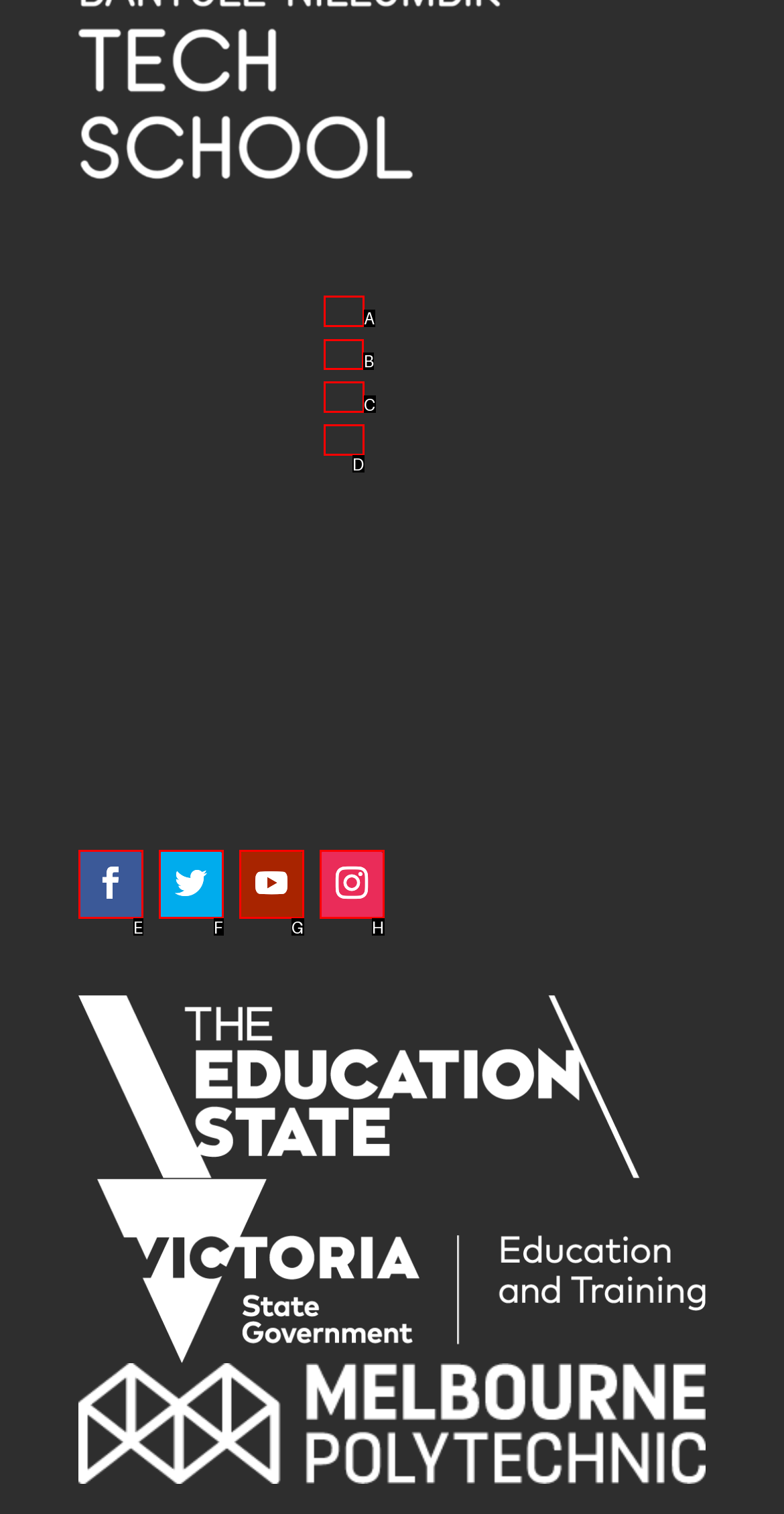Which HTML element should be clicked to complete the task: View Community Events? Answer with the letter of the corresponding option.

B